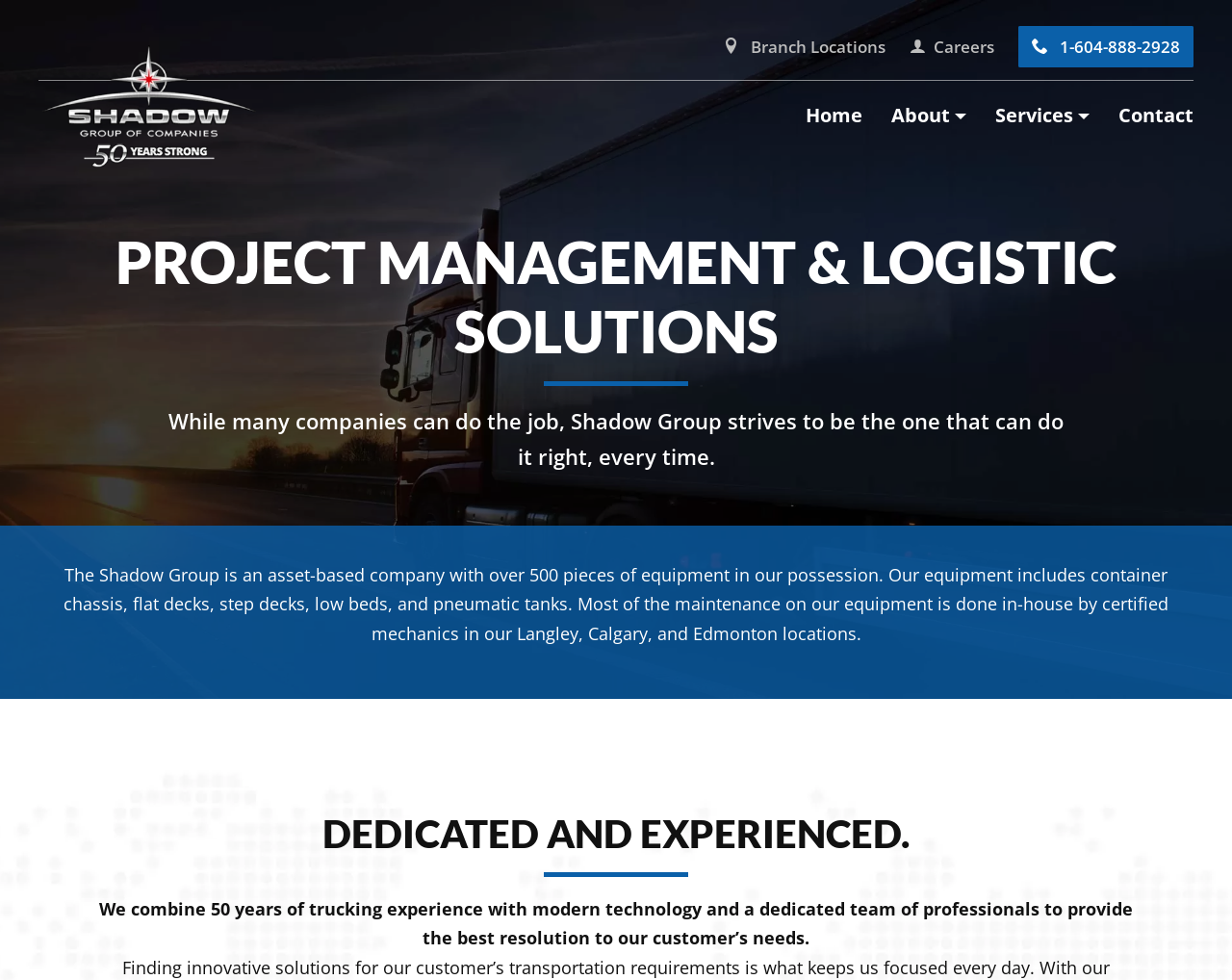Please specify the coordinates of the bounding box for the element that should be clicked to carry out this instruction: "Click 'Perfect Fit Shutters'". The coordinates must be four float numbers between 0 and 1, formatted as [left, top, right, bottom].

None